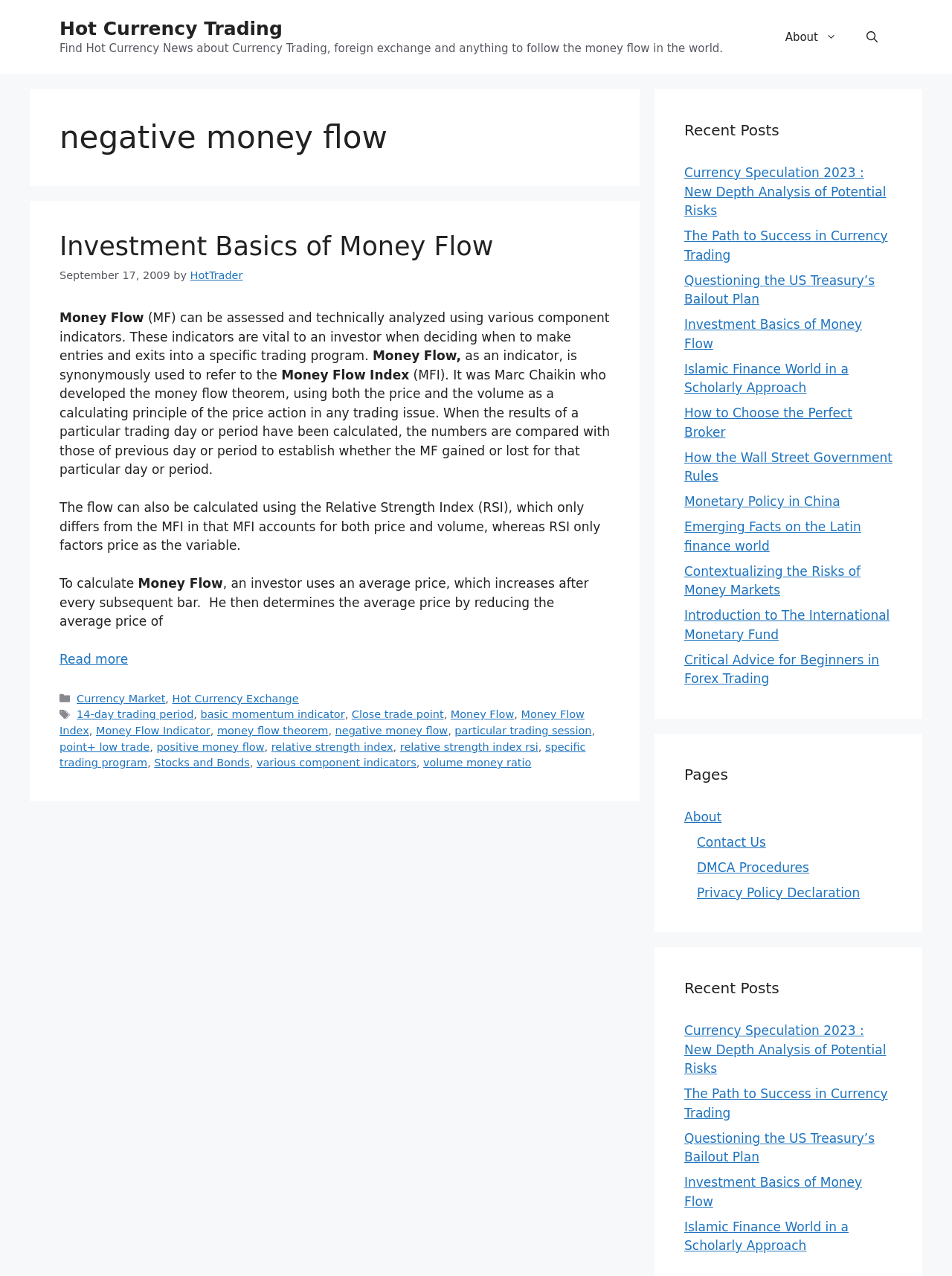Please find the bounding box coordinates for the clickable element needed to perform this instruction: "Go to the 'Contact Us' page".

[0.732, 0.654, 0.805, 0.666]